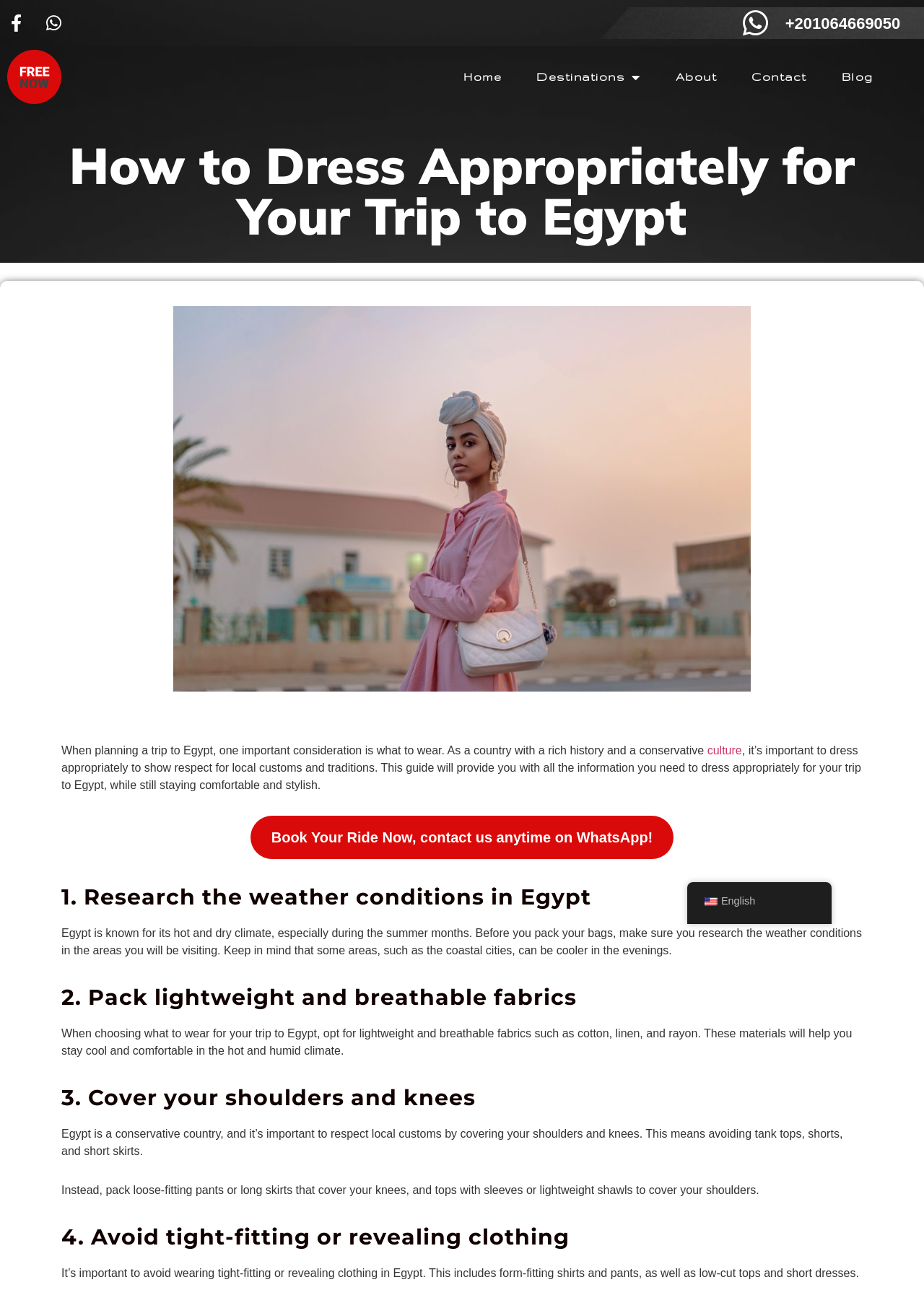What is the purpose of covering shoulders and knees?
Using the image as a reference, deliver a detailed and thorough answer to the question.

The webpage advises covering shoulders and knees as a sign of respect for local customs and traditions in Egypt, which is a conservative country.